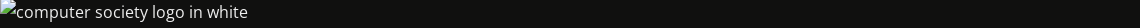Give a detailed account of the elements present in the image.

The image features the "Computer Society" logo rendered in white, set against a dark background. This logo represents the IEEE Computer Society, a professional society focused on advancing the theory, practice, and application of computer and information processing technology. The clarity of the logo's design against the contrasting background highlights its significance in the realm of computing and technology, embodying the organization's commitment to innovation and professional development in the industry.